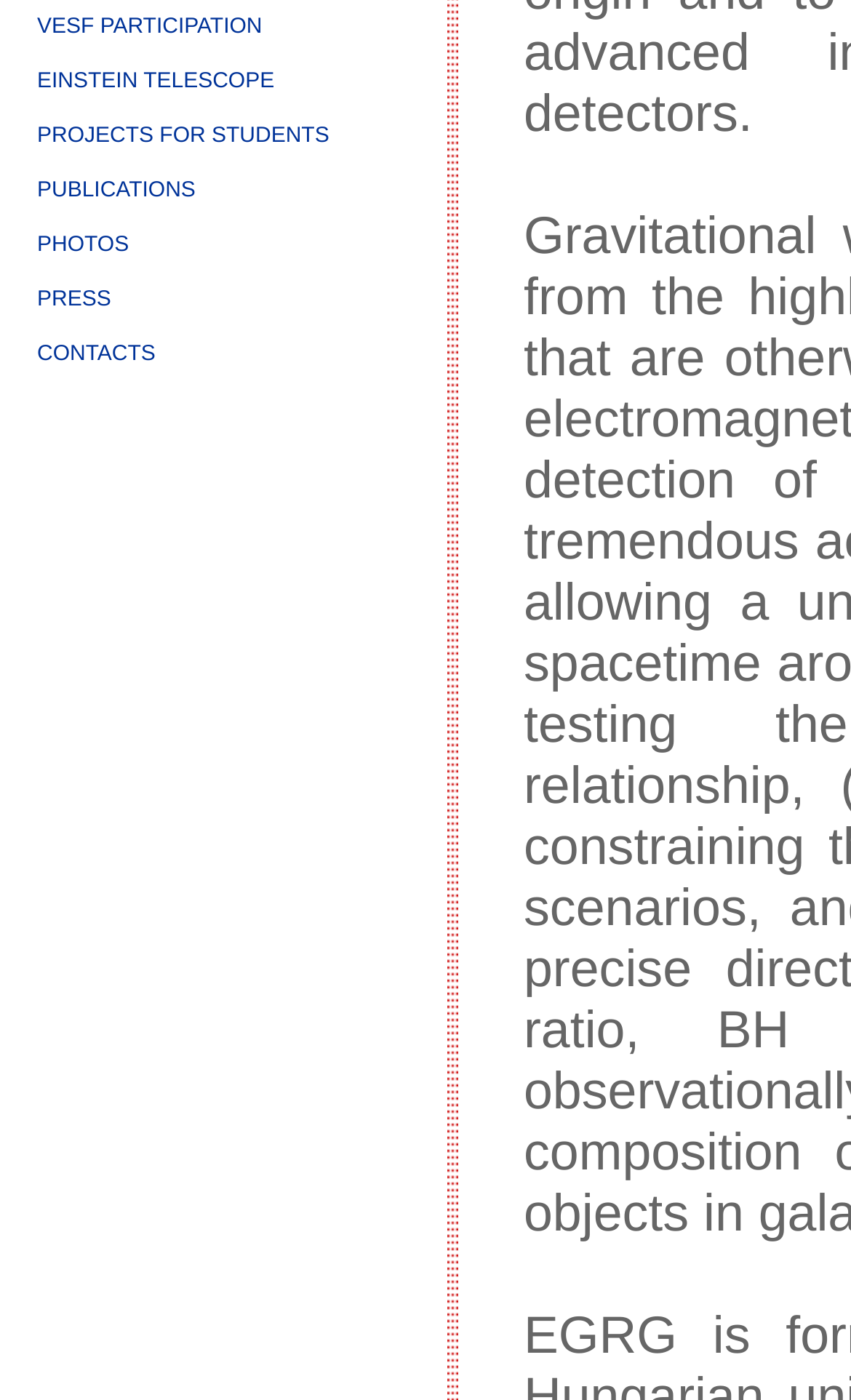Determine the bounding box for the UI element described here: "VESF PARTICIPATION".

[0.026, 0.0, 0.472, 0.039]